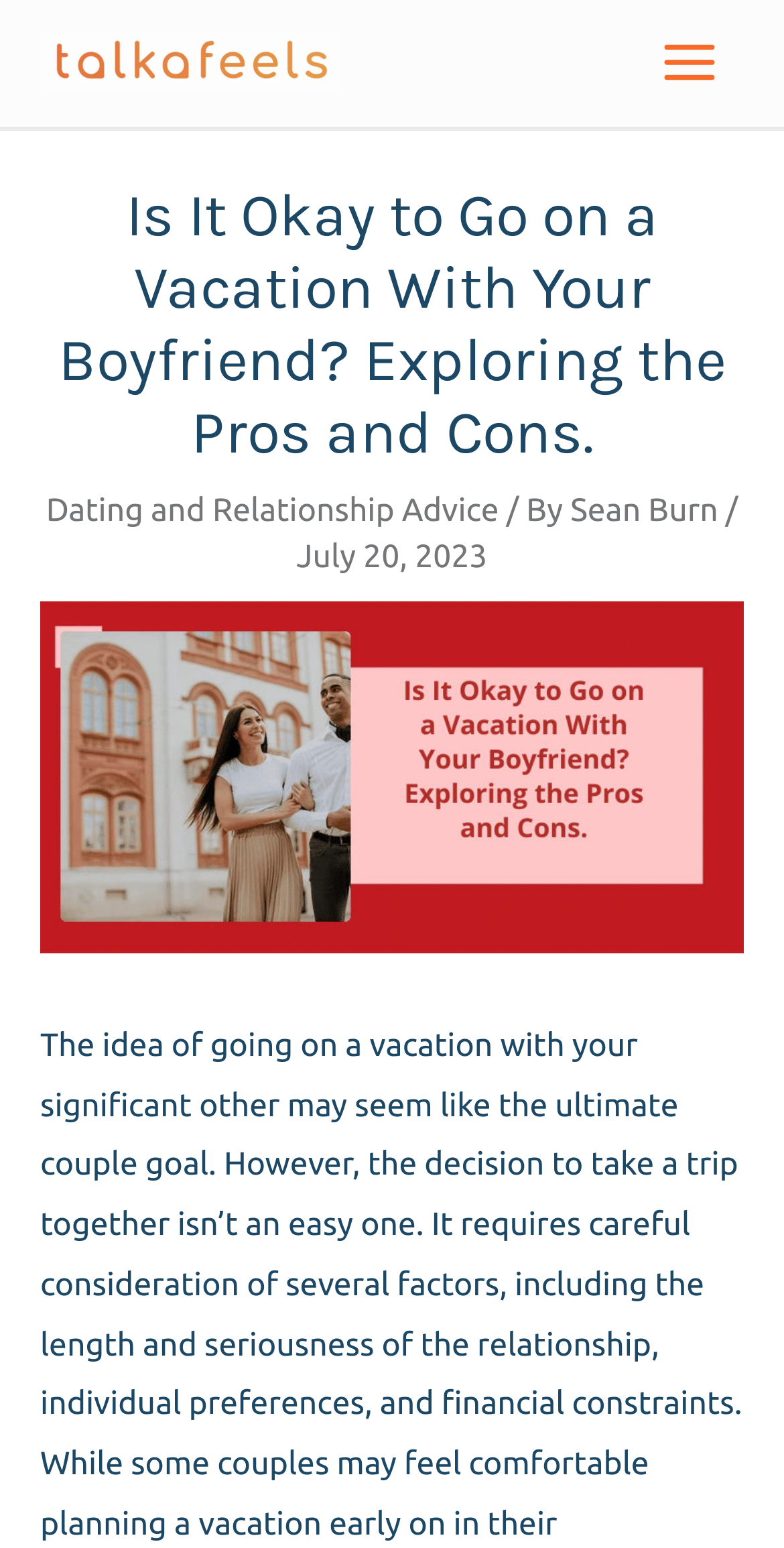Identify the bounding box of the UI element that matches this description: "alt="Feelings – Our Emotions"".

[0.051, 0.028, 0.436, 0.051]